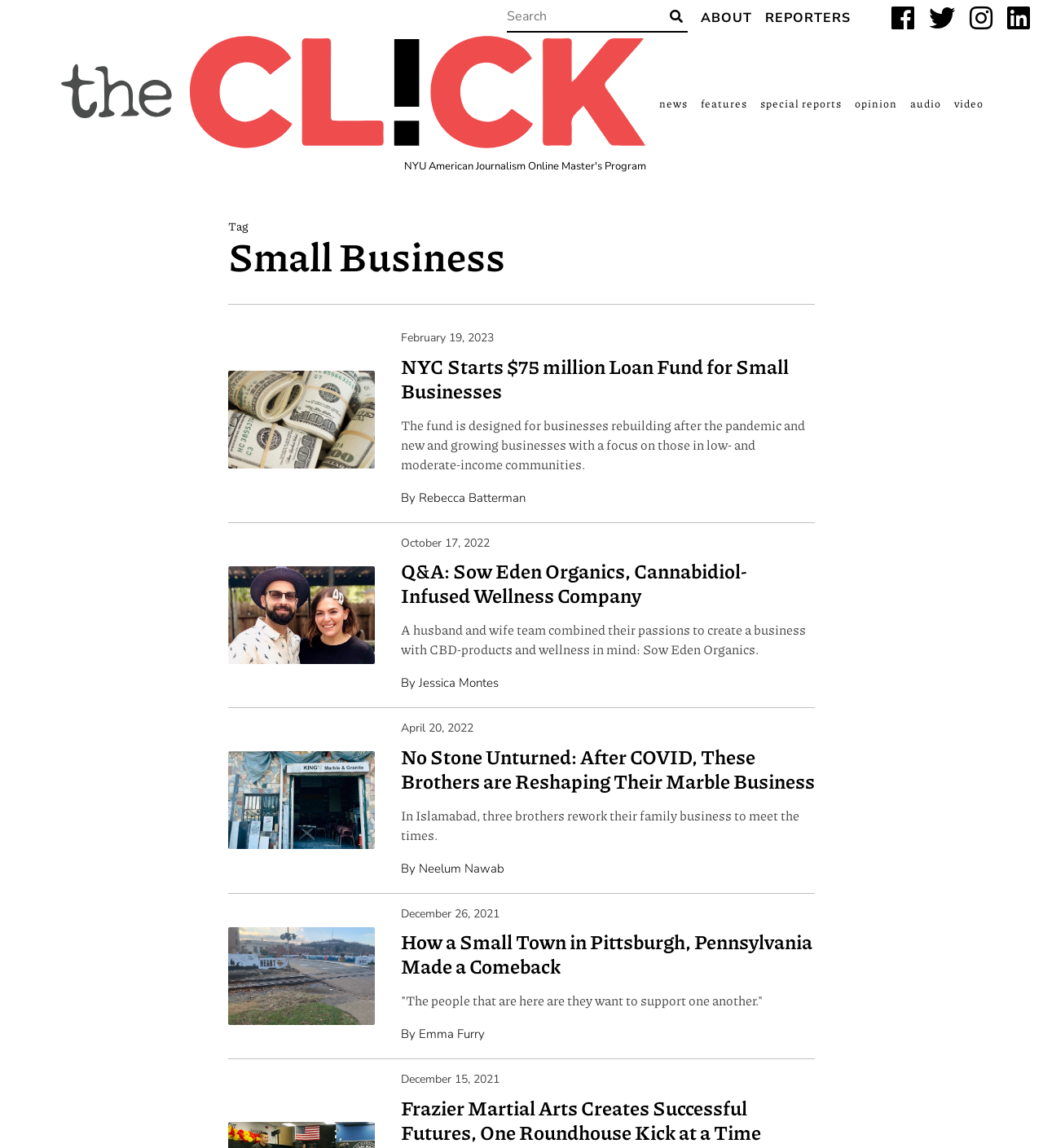How many navigation menus are present on the webpage?
Answer with a single word or phrase by referring to the visual content.

2